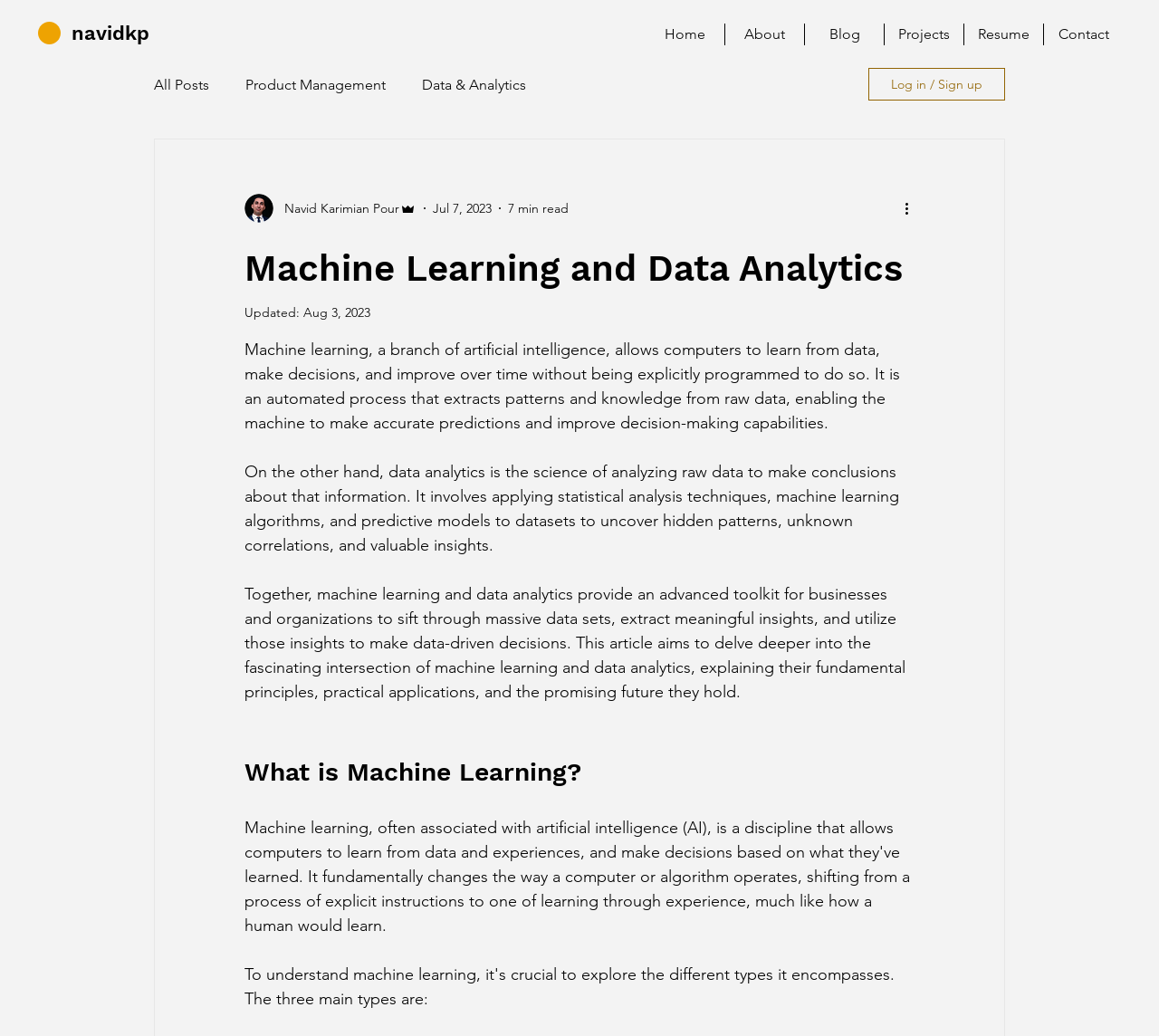Please identify the bounding box coordinates of the element I need to click to follow this instruction: "view all posts".

[0.133, 0.073, 0.18, 0.09]